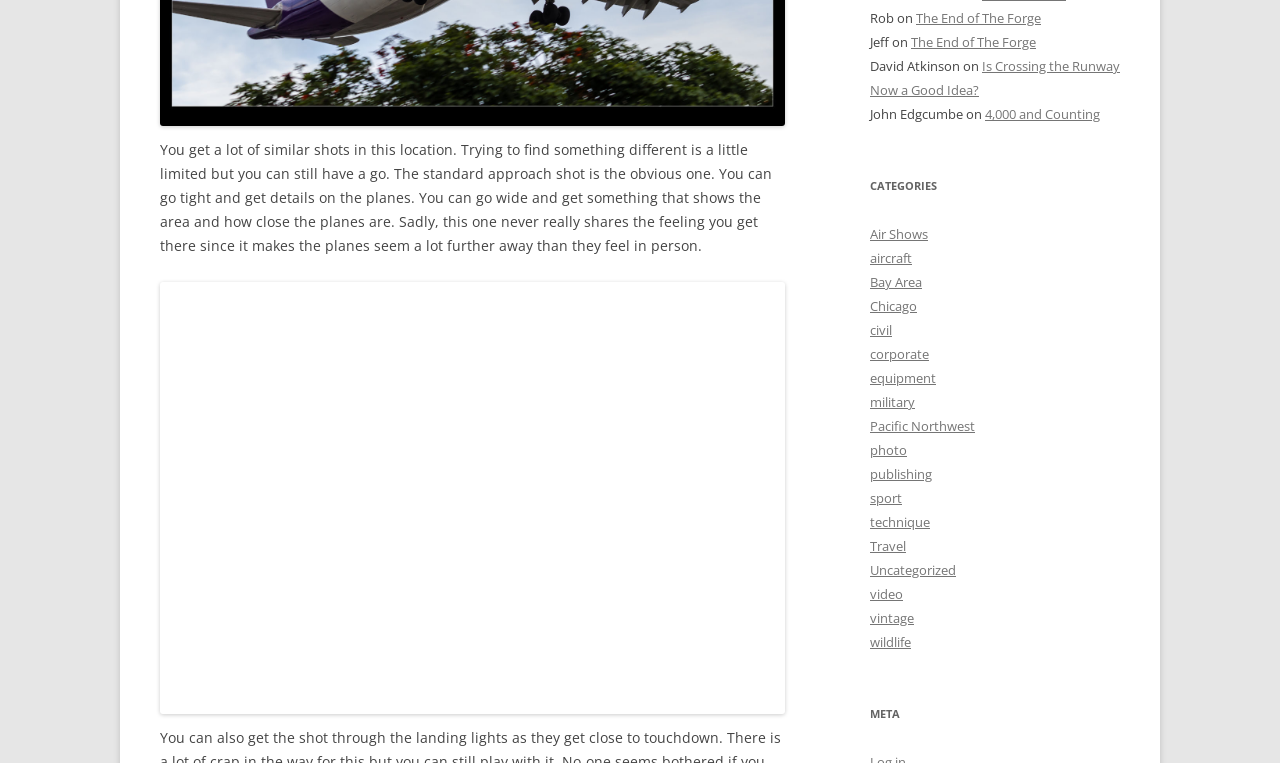Locate the bounding box coordinates of the clickable part needed for the task: "view image AU0E2982.jpg".

[0.125, 0.369, 0.613, 0.936]